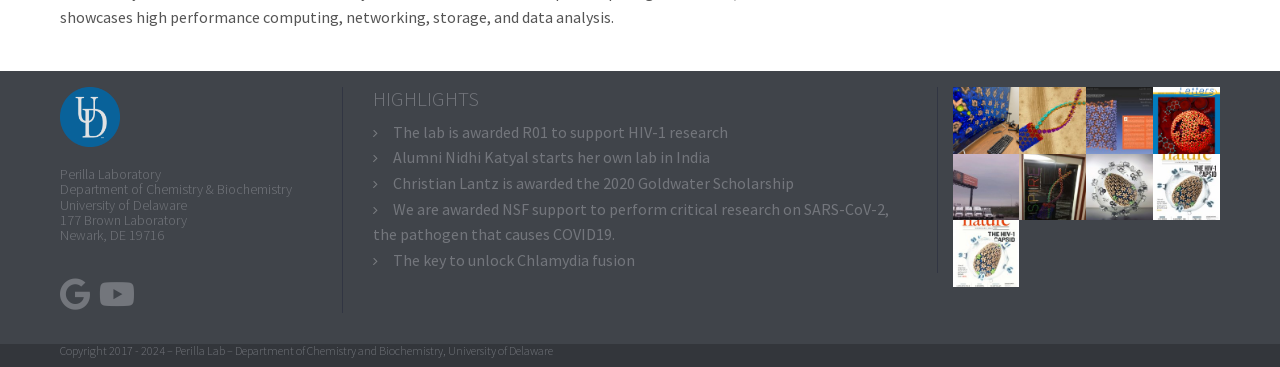Please examine the image and answer the question with a detailed explanation:
What is the department of the Perilla Laboratory?

From the heading element, we can see that the Perilla Laboratory is part of the Department of Chemistry & Biochemistry, University of Delaware.